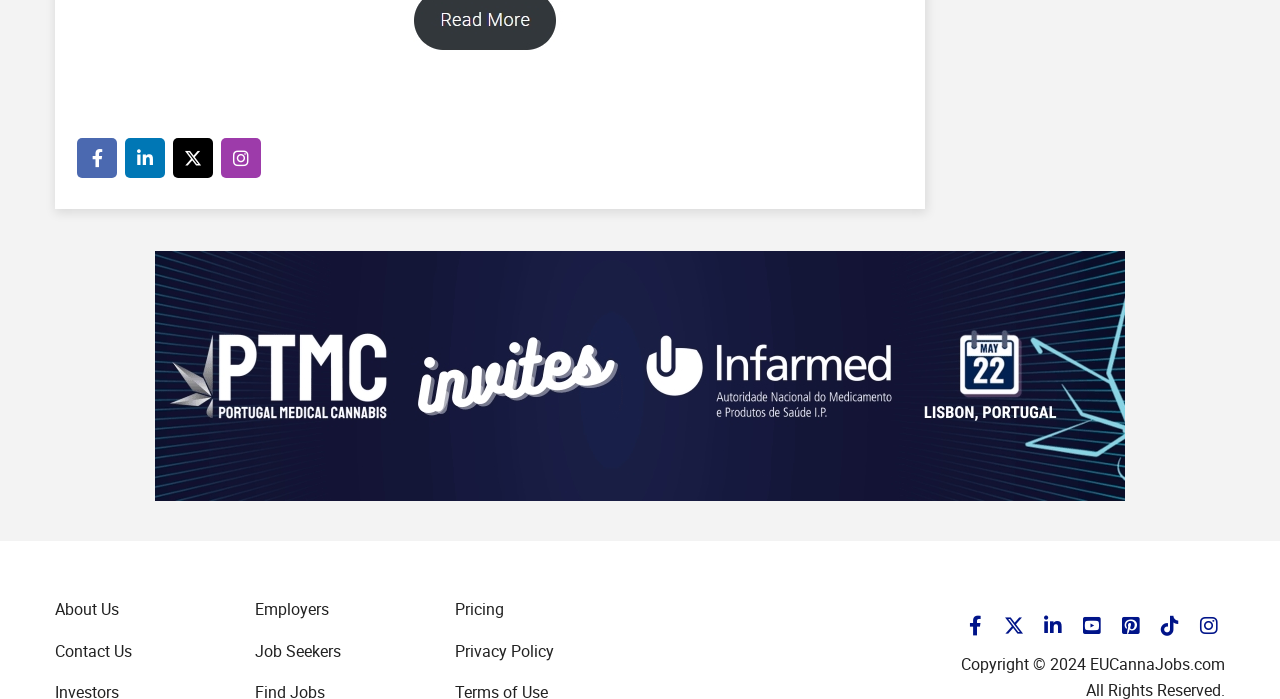Please identify the bounding box coordinates of the clickable region that I should interact with to perform the following instruction: "View EUCannaJobs.com". The coordinates should be expressed as four float numbers between 0 and 1, i.e., [left, top, right, bottom].

[0.852, 0.934, 0.957, 0.966]